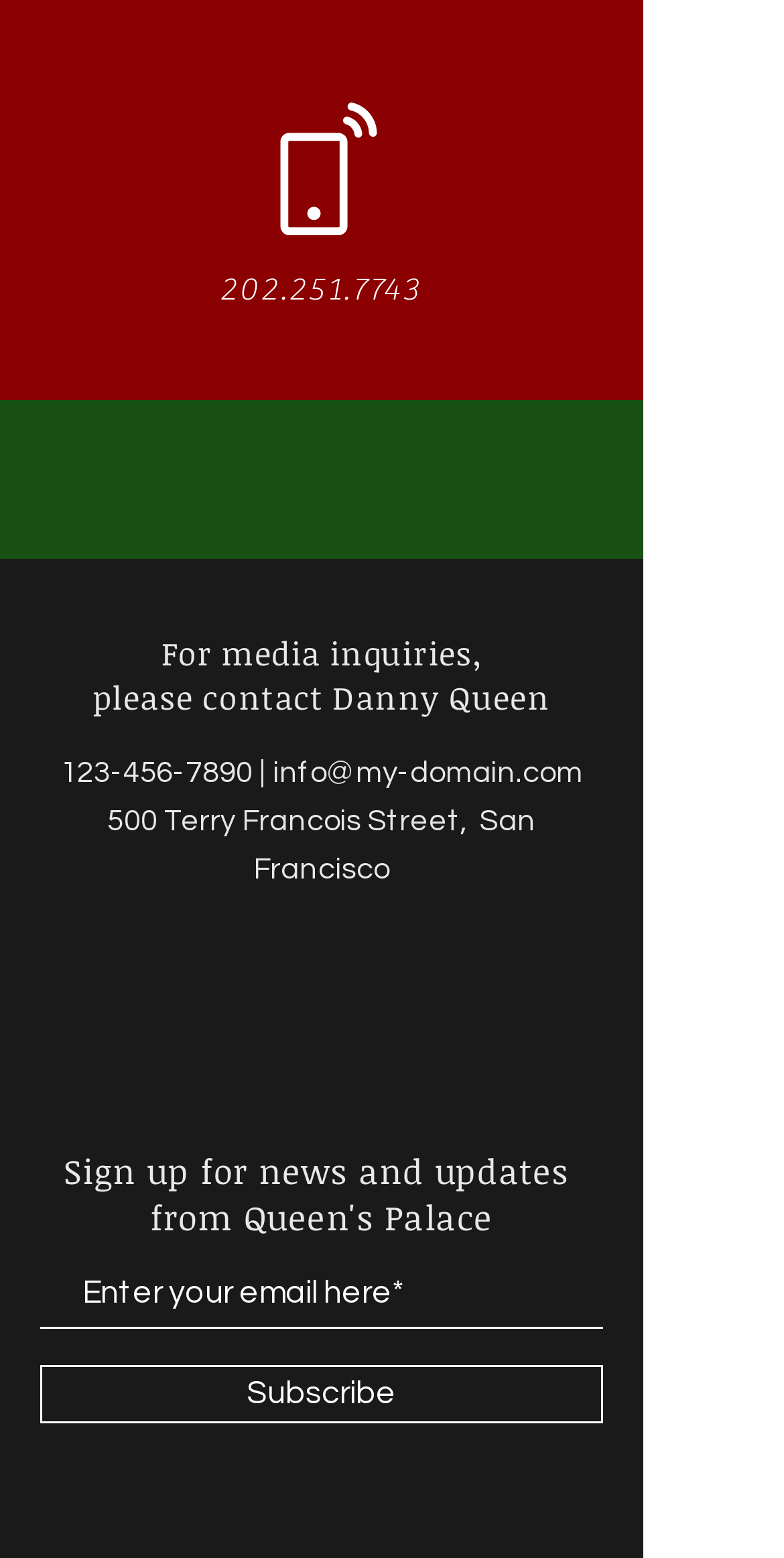Please predict the bounding box coordinates (top-left x, top-left y, bottom-right x, bottom-right y) for the UI element in the screenshot that fits the description: Subscribe

[0.051, 0.876, 0.769, 0.914]